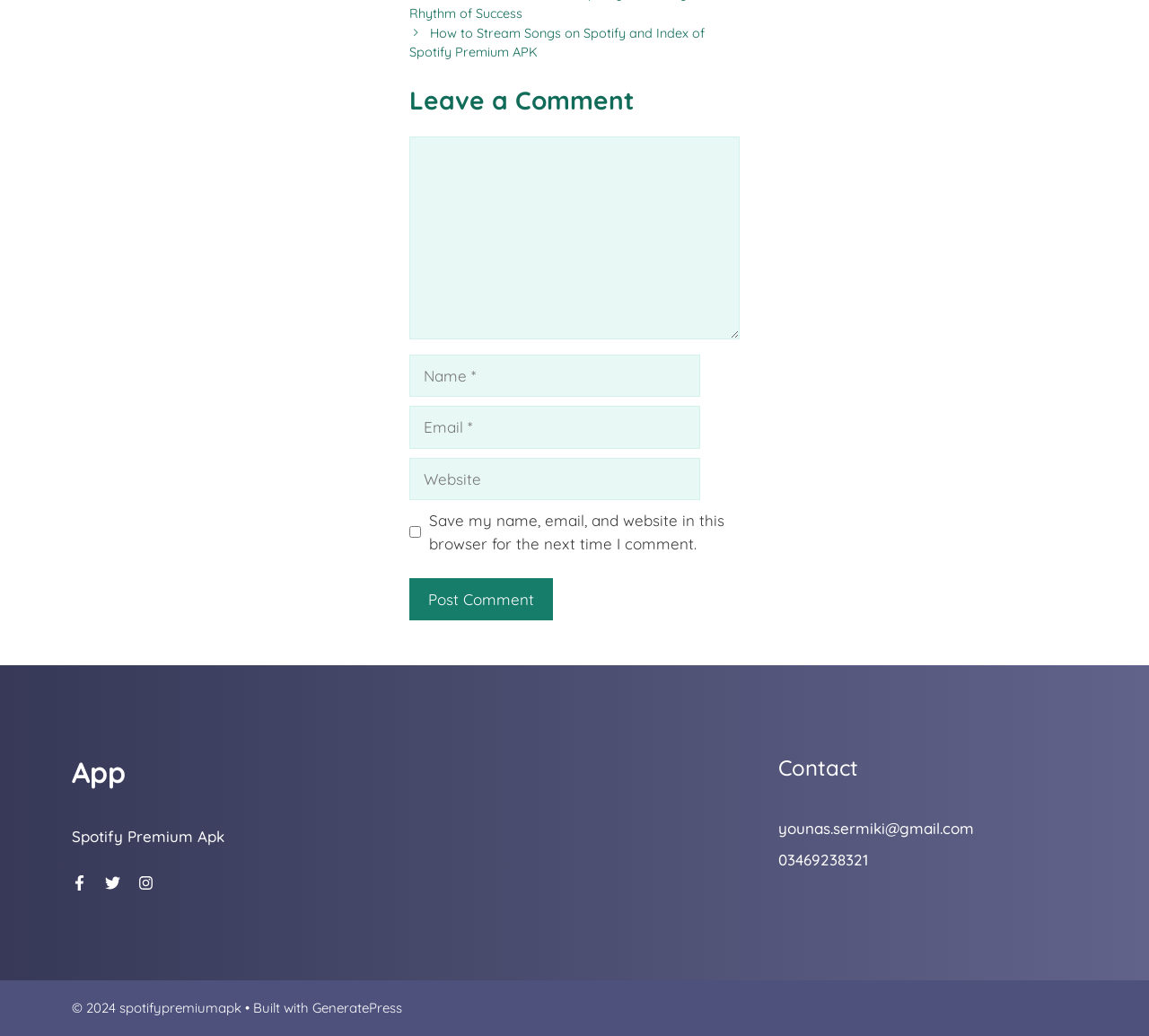Determine the bounding box coordinates for the area that needs to be clicked to fulfill this task: "Contact via email". The coordinates must be given as four float numbers between 0 and 1, i.e., [left, top, right, bottom].

[0.677, 0.79, 0.847, 0.808]